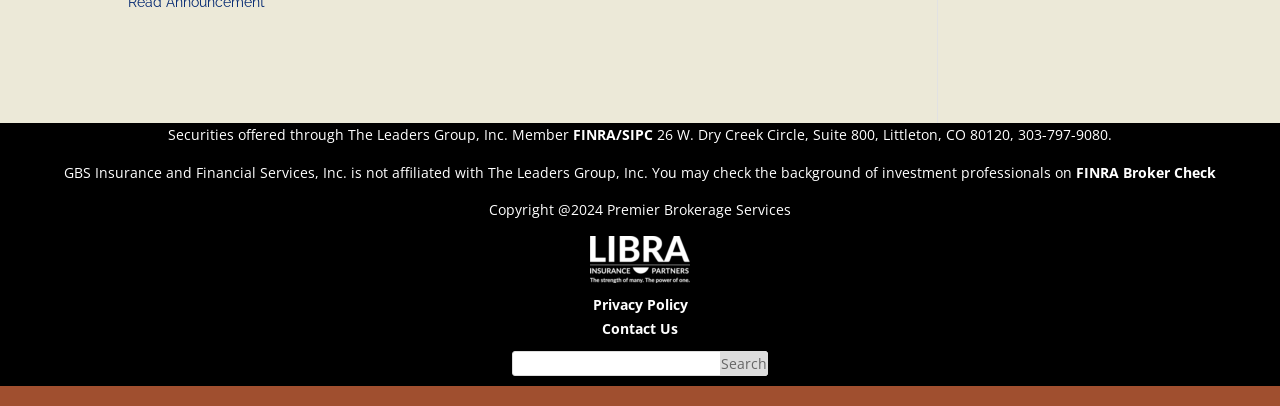Using the given element description, provide the bounding box coordinates (top-left x, top-left y, bottom-right x, bottom-right y) for the corresponding UI element in the screenshot: Privacy Policy

[0.463, 0.727, 0.537, 0.774]